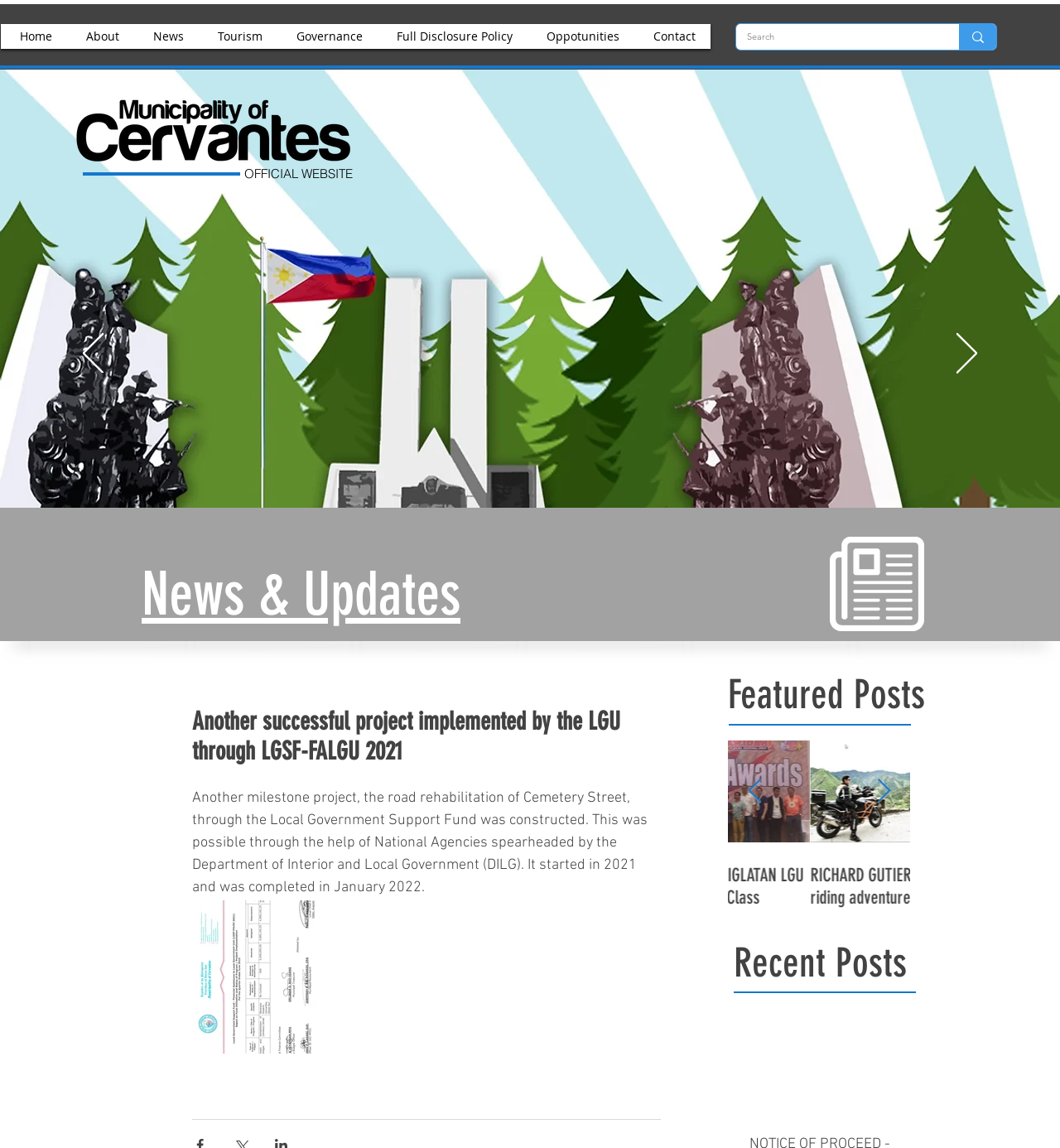Provide a short answer to the following question with just one word or phrase: What is the navigation menu for?

To navigate the website